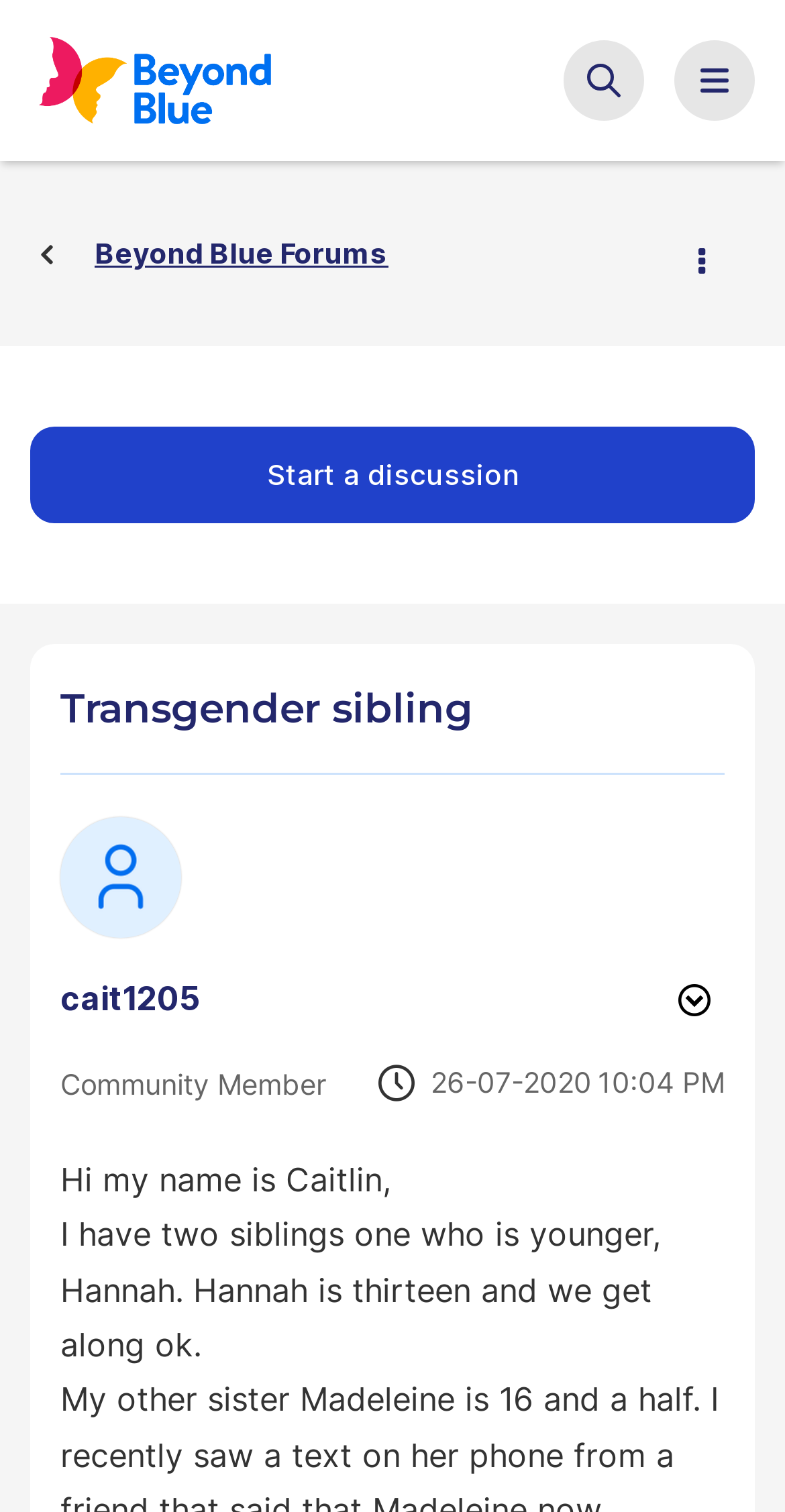How many siblings does Caitlin have?
Based on the screenshot, provide a one-word or short-phrase response.

Two